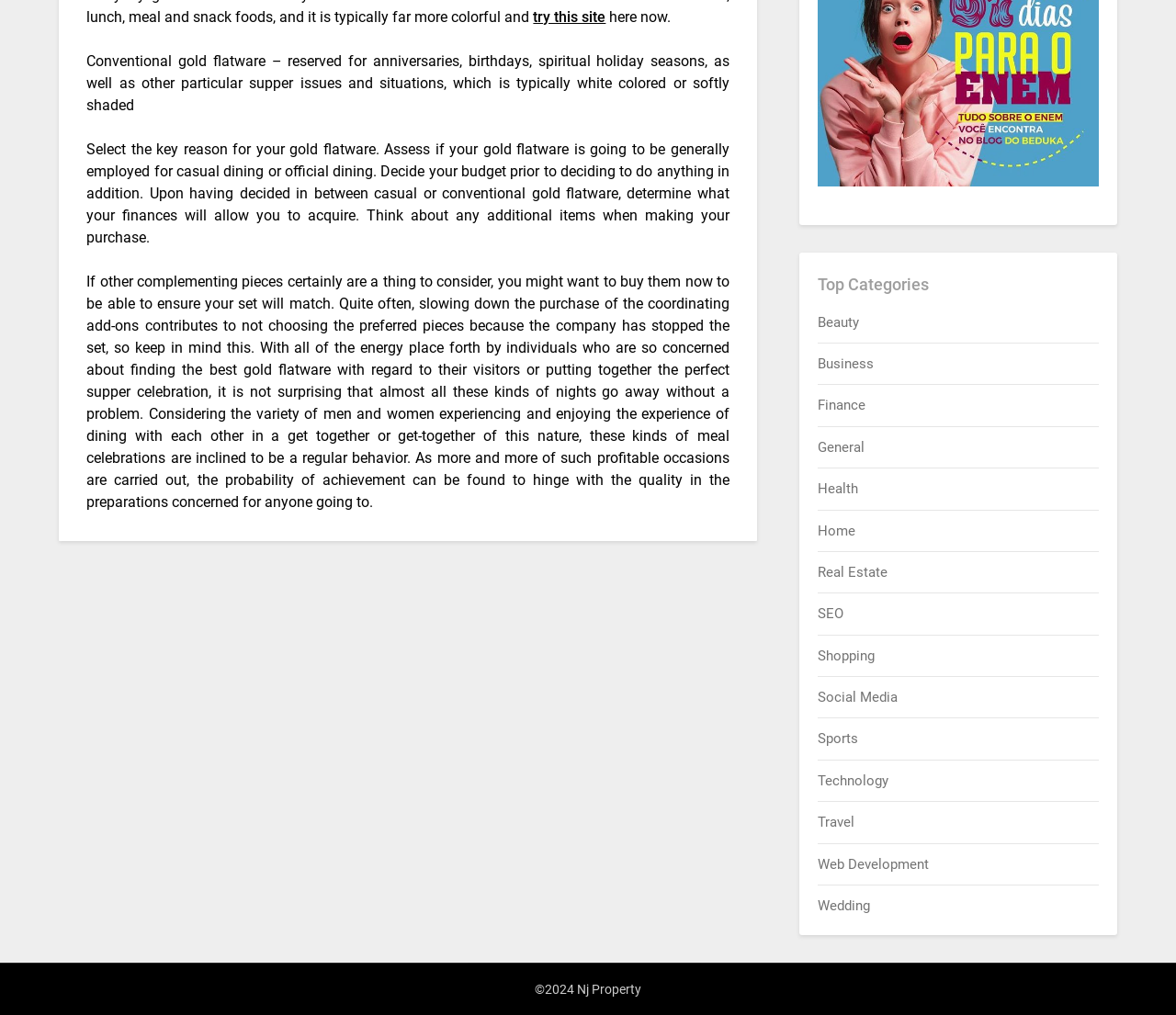Find the bounding box of the UI element described as: "Shopping". The bounding box coordinates should be given as four float values between 0 and 1, i.e., [left, top, right, bottom].

[0.696, 0.638, 0.744, 0.654]